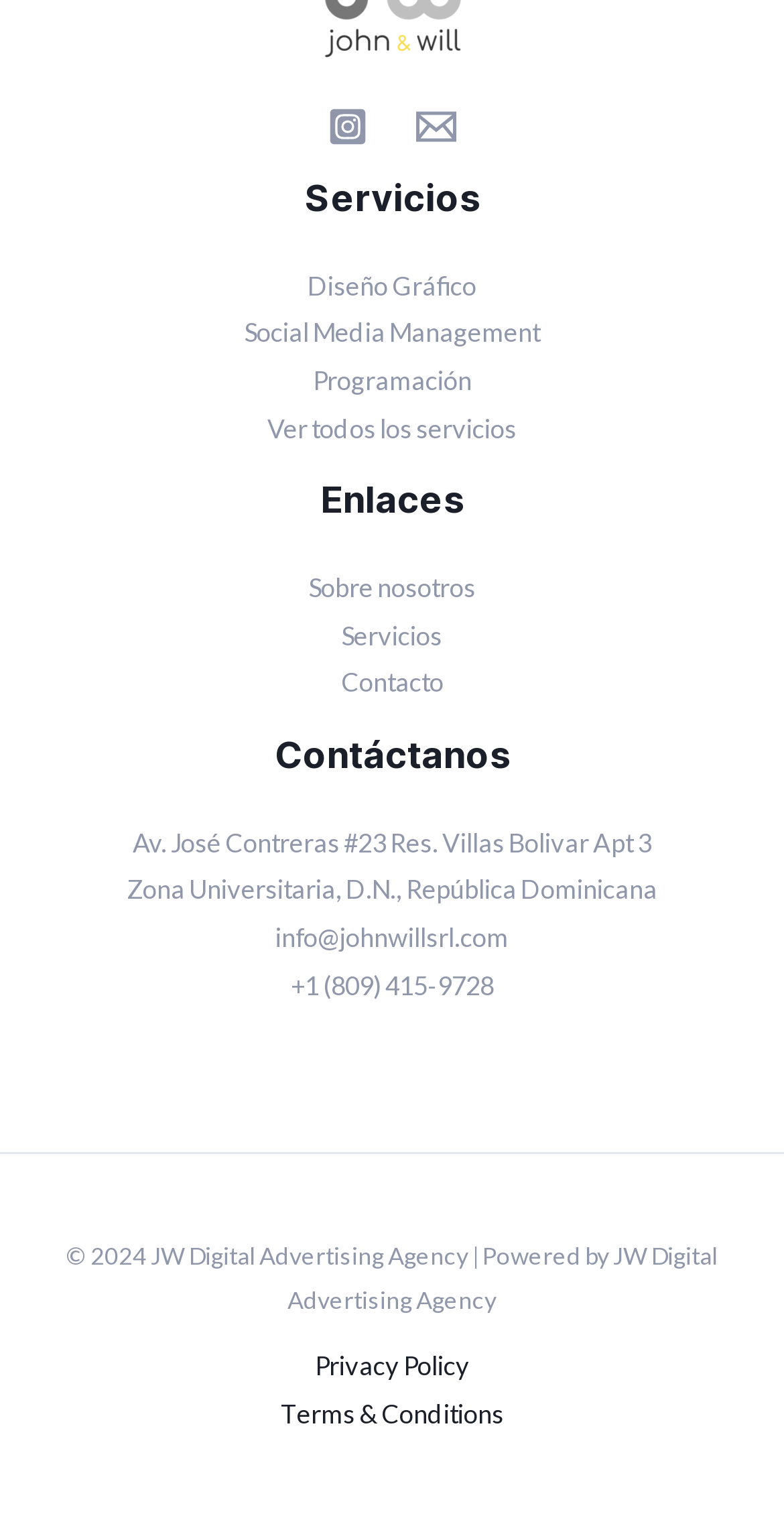Could you determine the bounding box coordinates of the clickable element to complete the instruction: "contact us"? Provide the coordinates as four float numbers between 0 and 1, i.e., [left, top, right, bottom].

[0.351, 0.604, 0.649, 0.625]